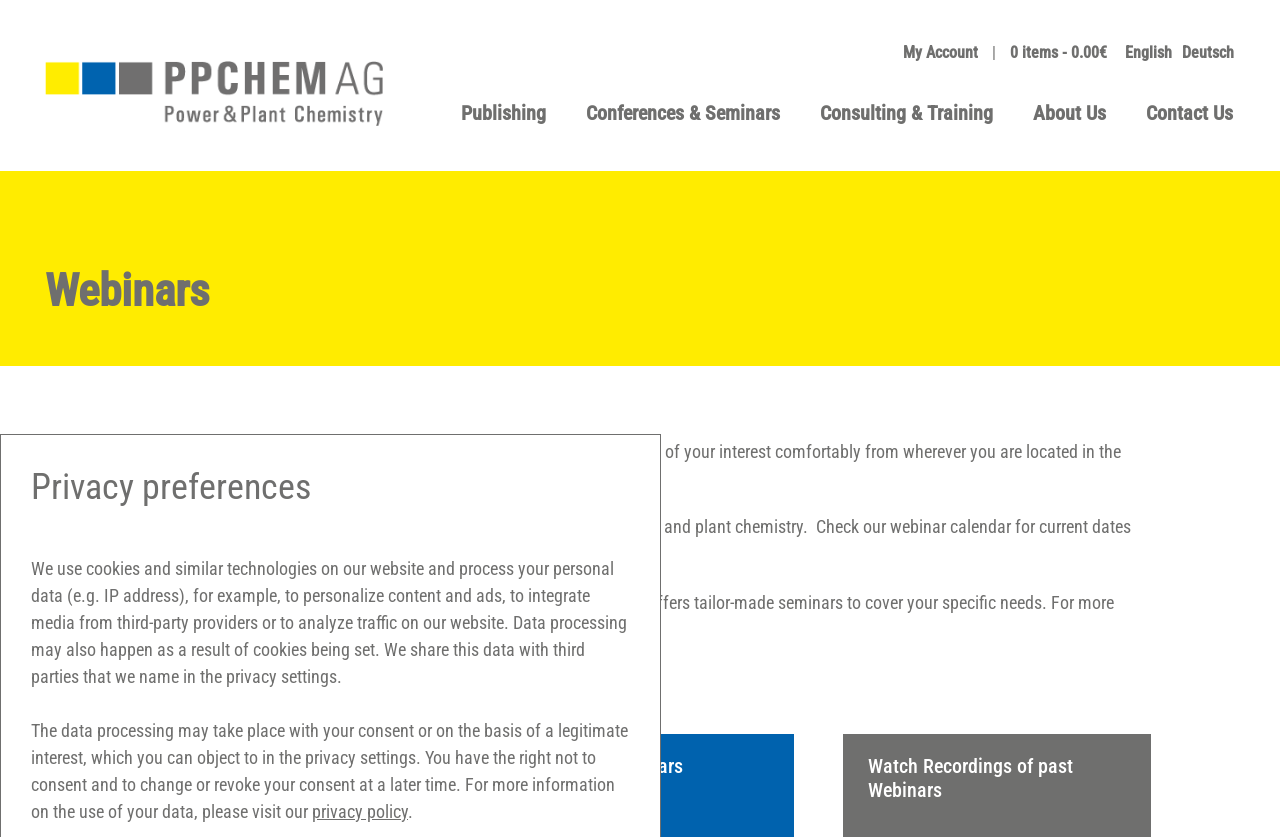Please identify the bounding box coordinates of the element that needs to be clicked to perform the following instruction: "view my account".

[0.705, 0.051, 0.764, 0.074]